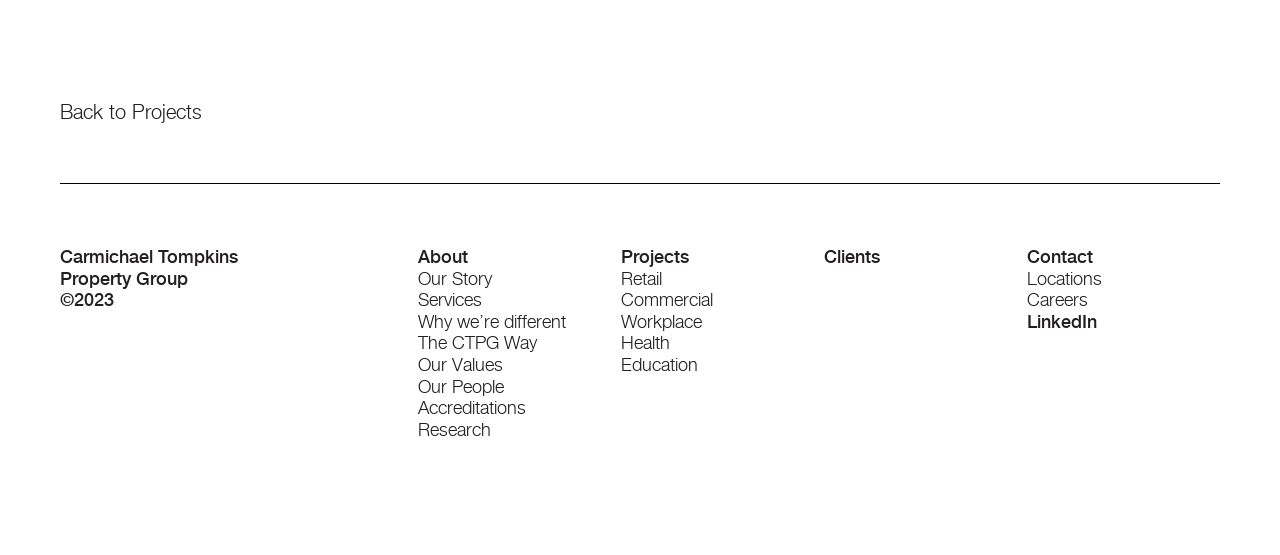Give a short answer using one word or phrase for the question:
What social media platform is linked at the bottom-right corner?

LinkedIn